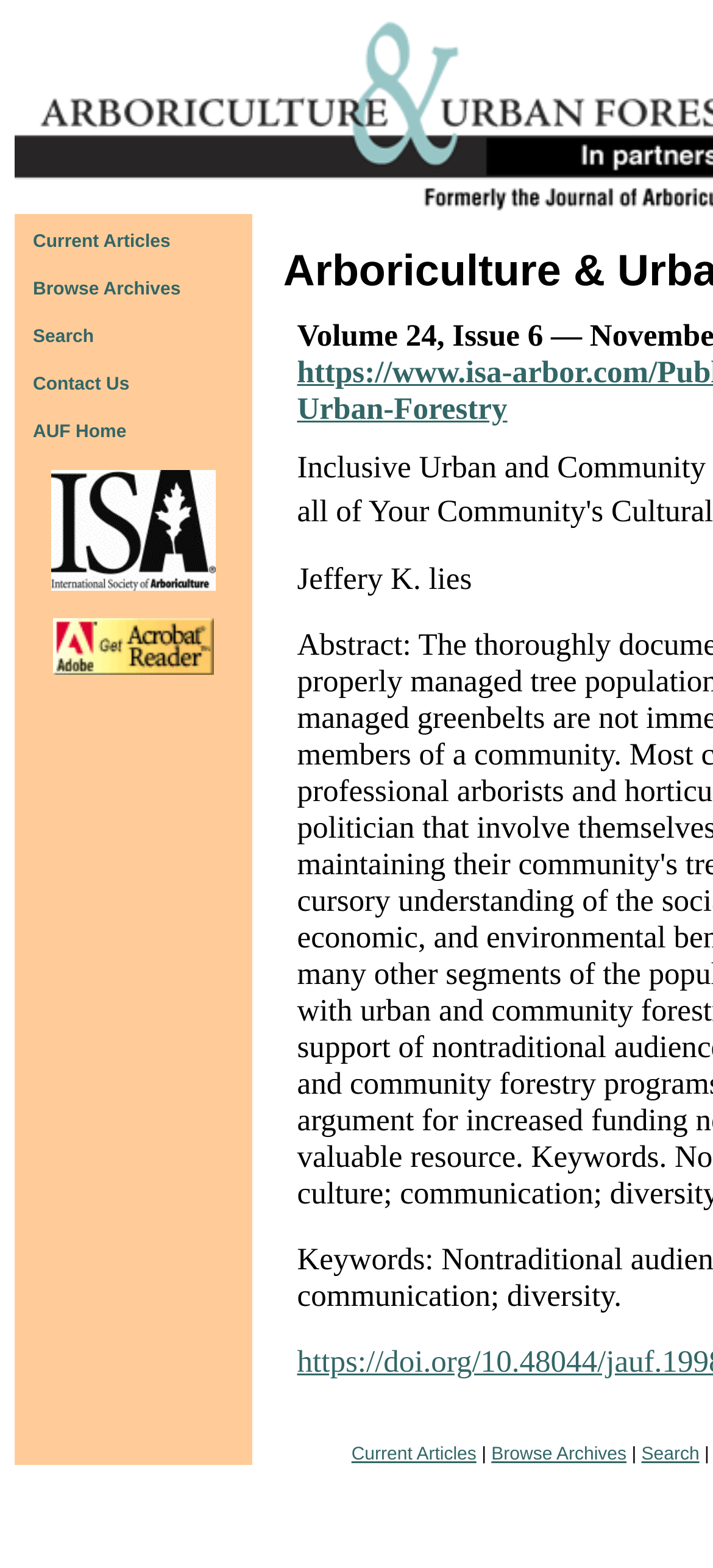Create a detailed summary of all the visual and textual information on the webpage.

The webpage is about Arboriculture & Urban Forestry Online, with a focus on the article "Inclusive Urban and Community Forestry Programs: Using all of Your Community's Cultural Resources". 

At the top of the page, there is a navigation menu with six options: "Current Articles", "Browse Archives", "Search", "Contact Us", "AUF Home", and "ISA Seal". These options are arranged horizontally, with "Current Articles" on the left and "ISA Seal" on the right. 

Below the navigation menu, there are three identical sets of links: "Current Articles", "Browse Archives", and "Search". The first set is located at the top-left corner of the page, while the second set is at the bottom-right corner. The third set is a part of the navigation menu.

The "ISA Seal" option is accompanied by an image of the seal. Additionally, the "Get Acrobat Reader" link has an associated image.

There are no other images on the page besides the "ISA Seal" and "Get Acrobat Reader" images. The overall content of the page is text-based, with a focus on providing links to various resources related to arboriculture and urban forestry.